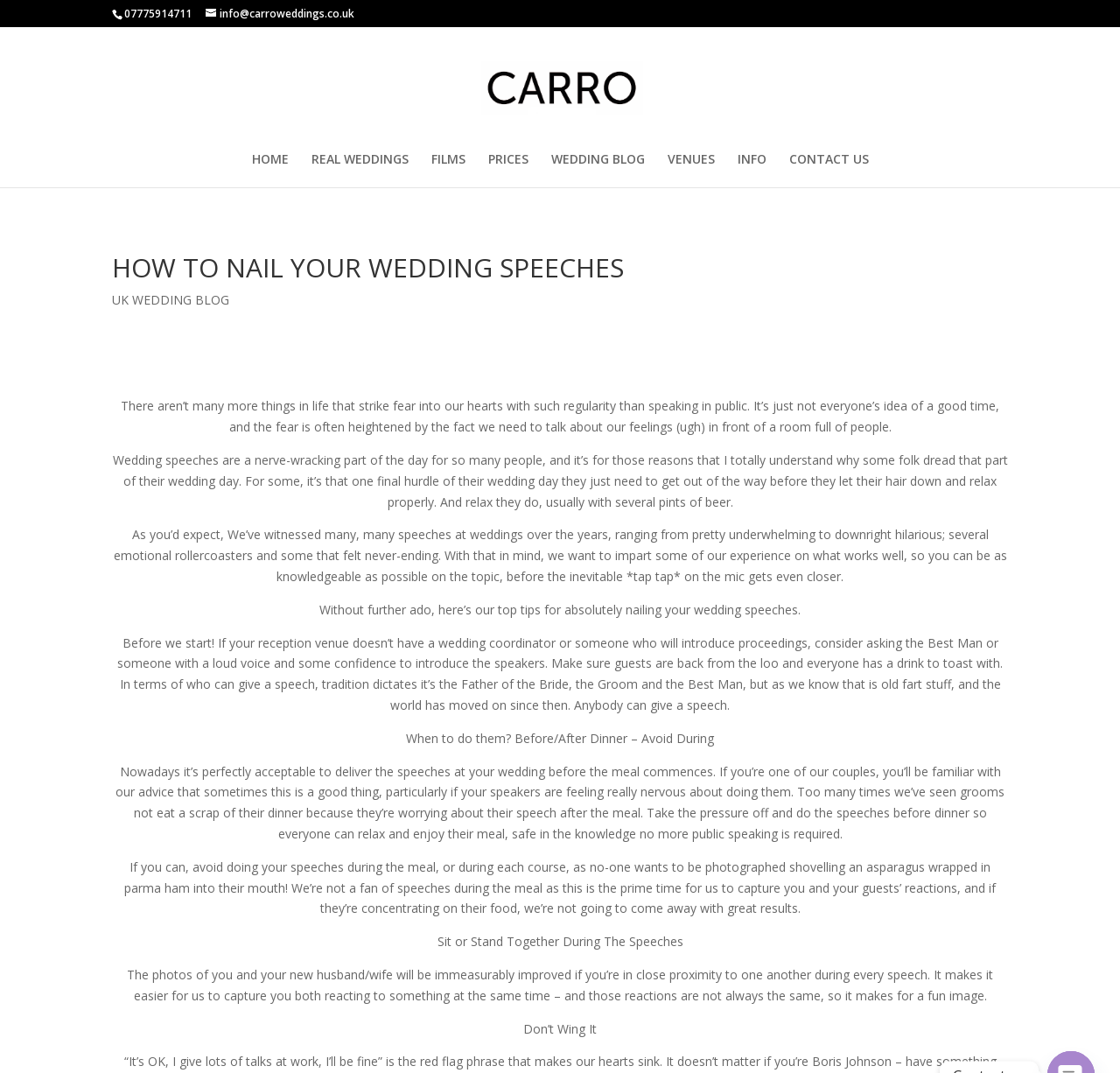Bounding box coordinates are specified in the format (top-left x, top-left y, bottom-right x, bottom-right y). All values are floating point numbers bounded between 0 and 1. Please provide the bounding box coordinate of the region this sentence describes: FILMS

[0.385, 0.143, 0.415, 0.175]